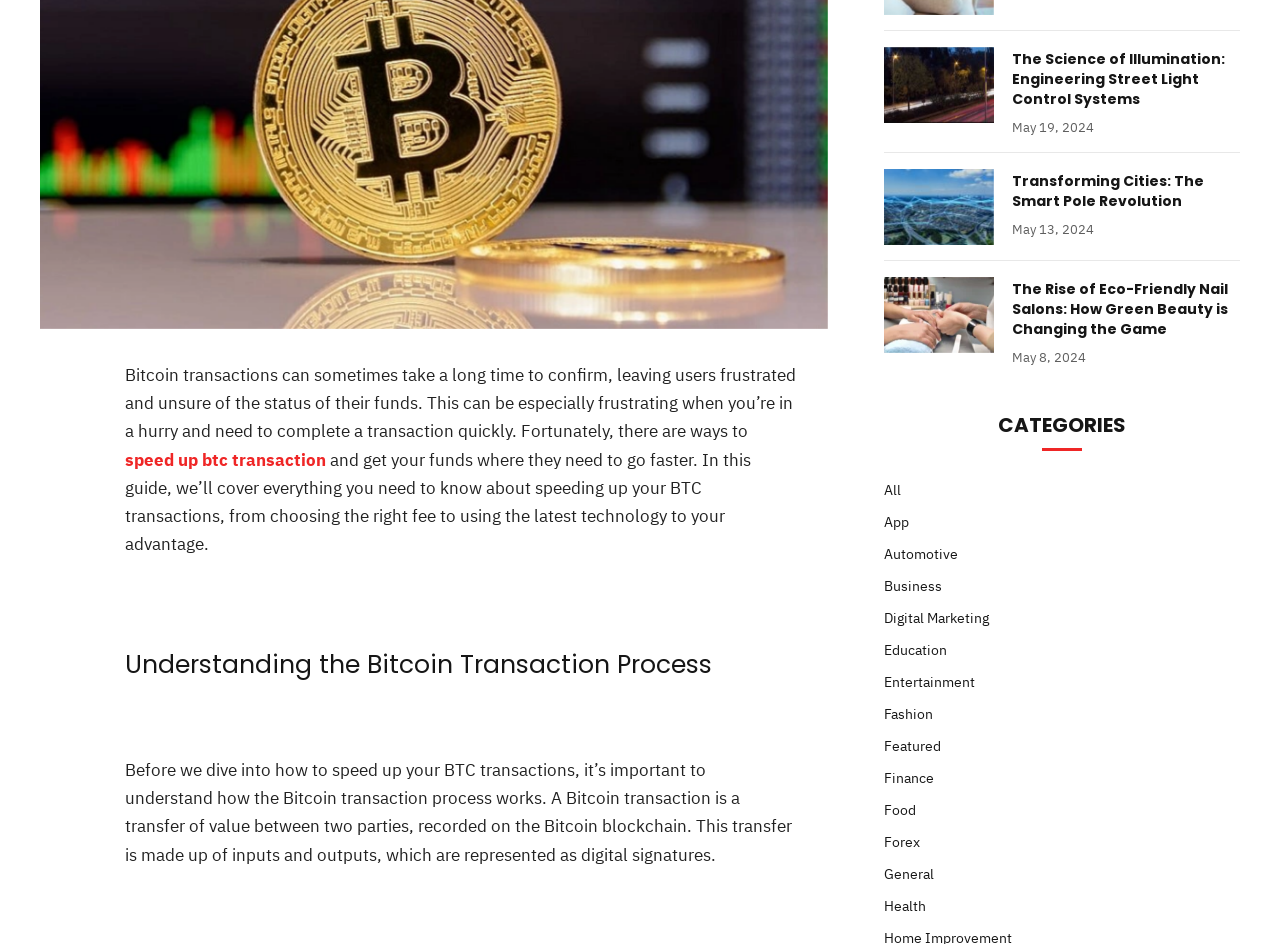Extract the bounding box coordinates of the UI element described by: "Digital Marketing". The coordinates should include four float numbers ranging from 0 to 1, e.g., [left, top, right, bottom].

[0.691, 0.644, 0.773, 0.666]